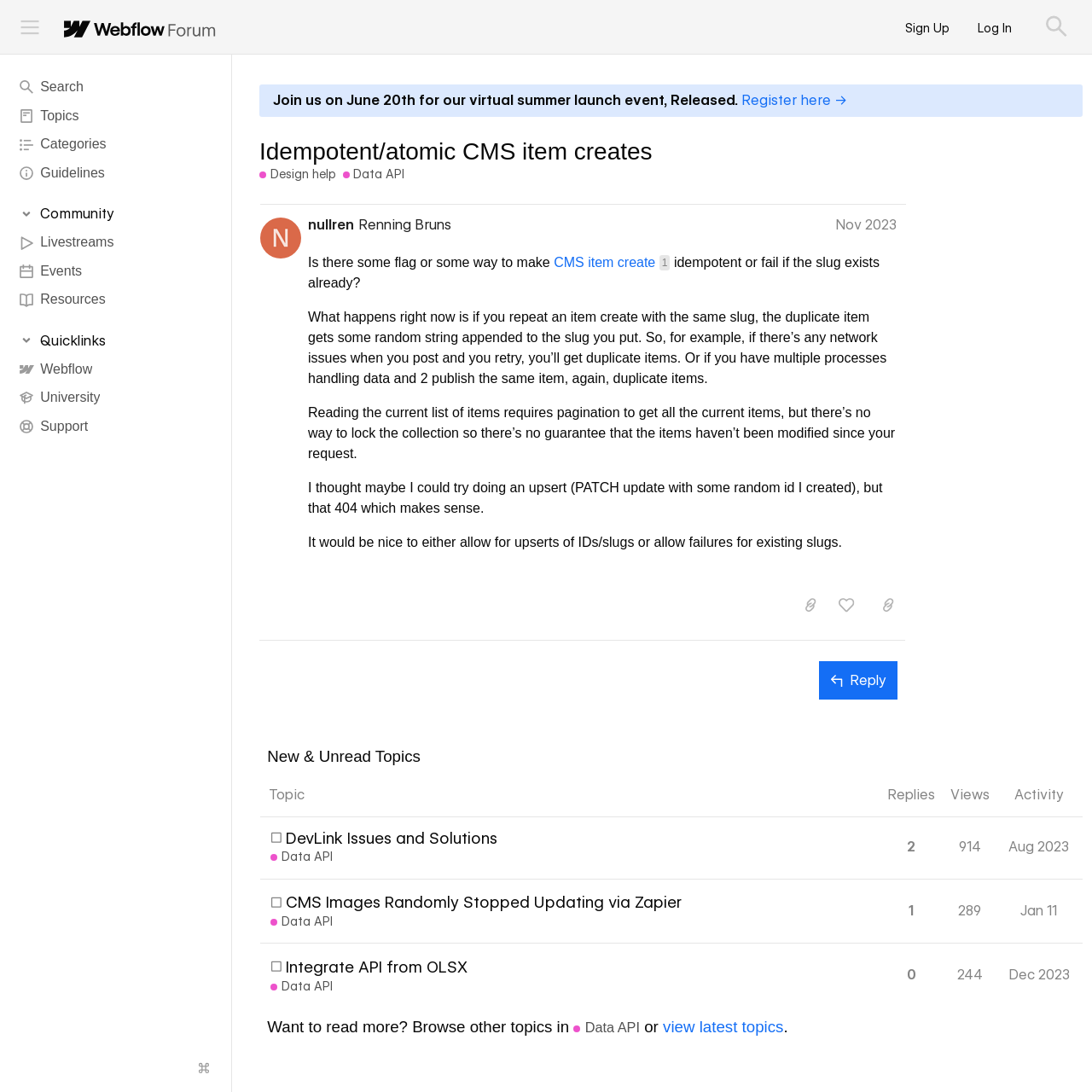Find the primary header on the webpage and provide its text.

Idempotent/atomic CMS item creates